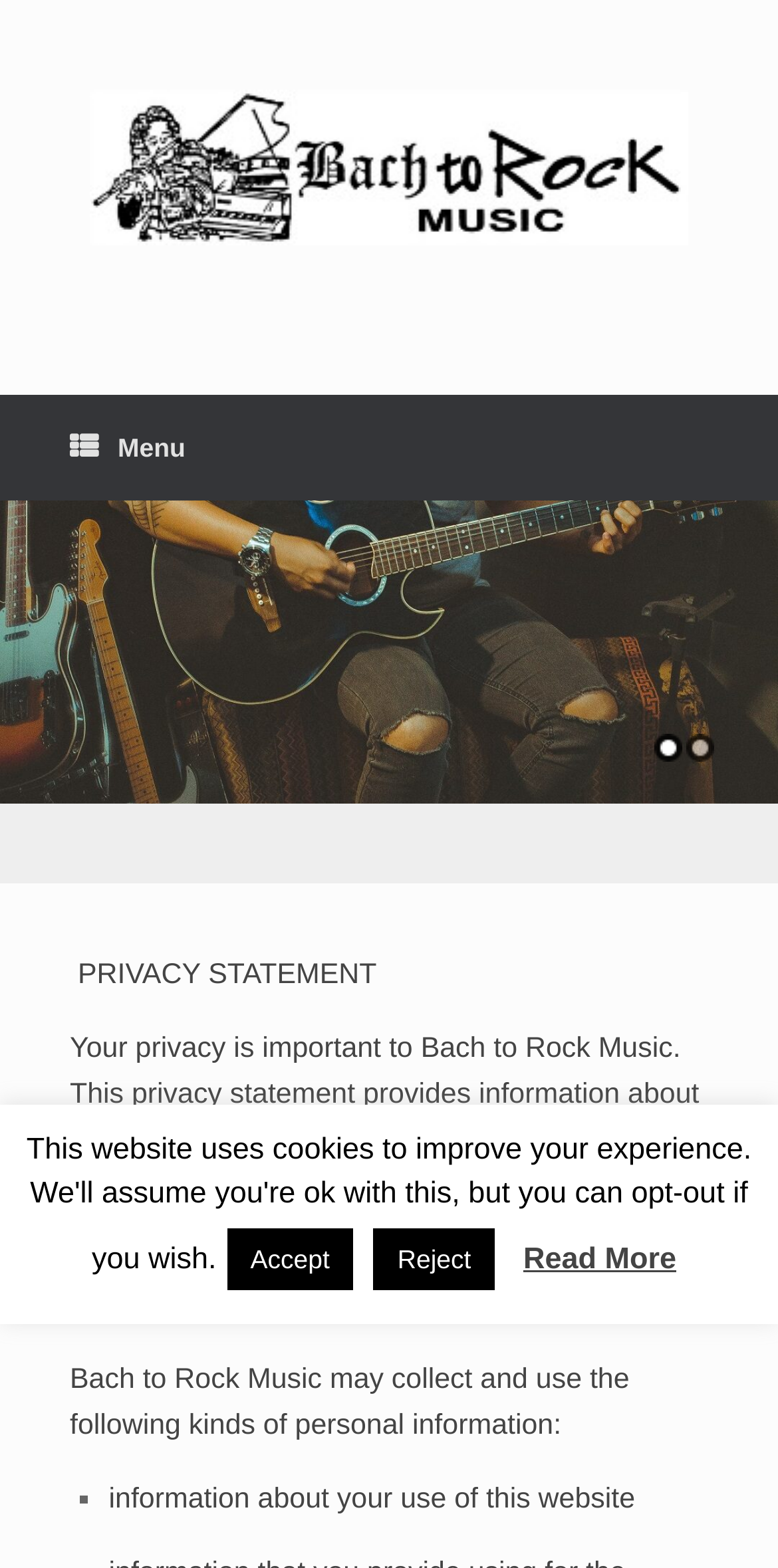Highlight the bounding box of the UI element that corresponds to this description: "title="Bach to Rock Music"".

[0.09, 0.057, 0.91, 0.156]